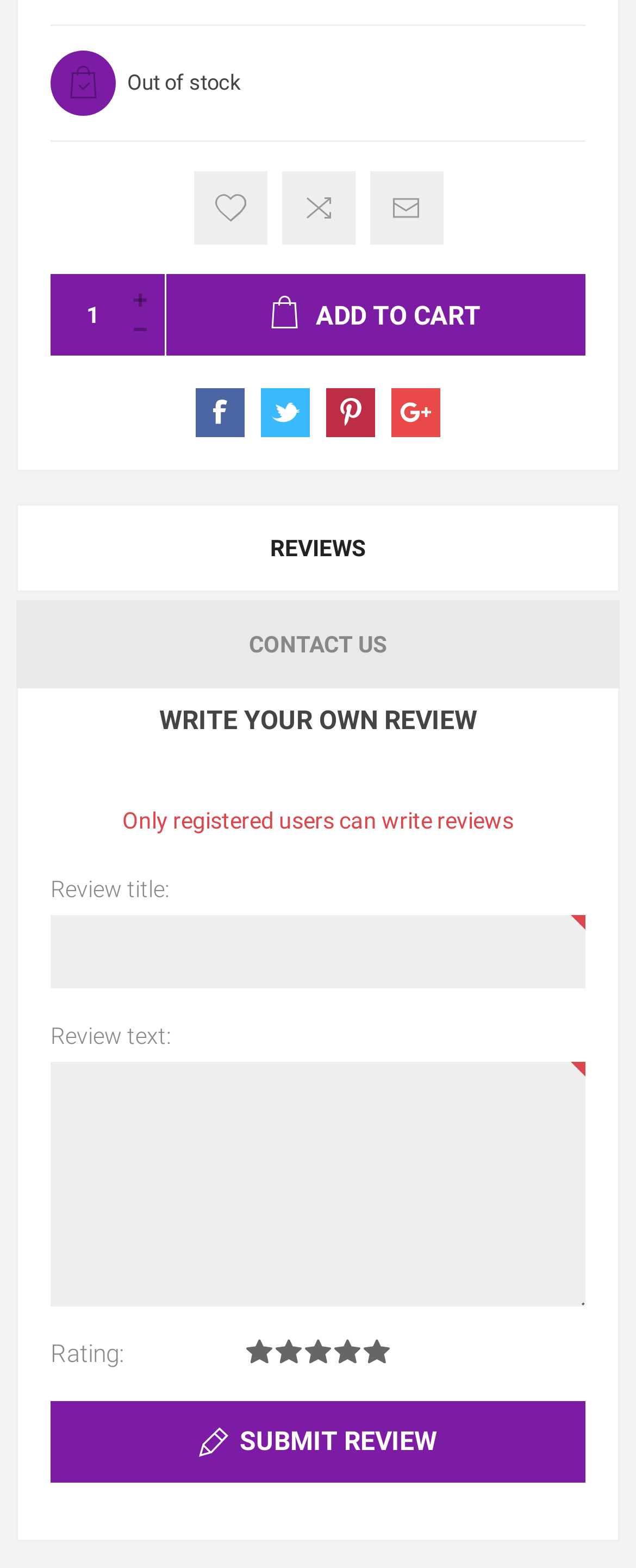Could you specify the bounding box coordinates for the clickable section to complete the following instruction: "Add to cart"?

[0.262, 0.175, 0.921, 0.227]